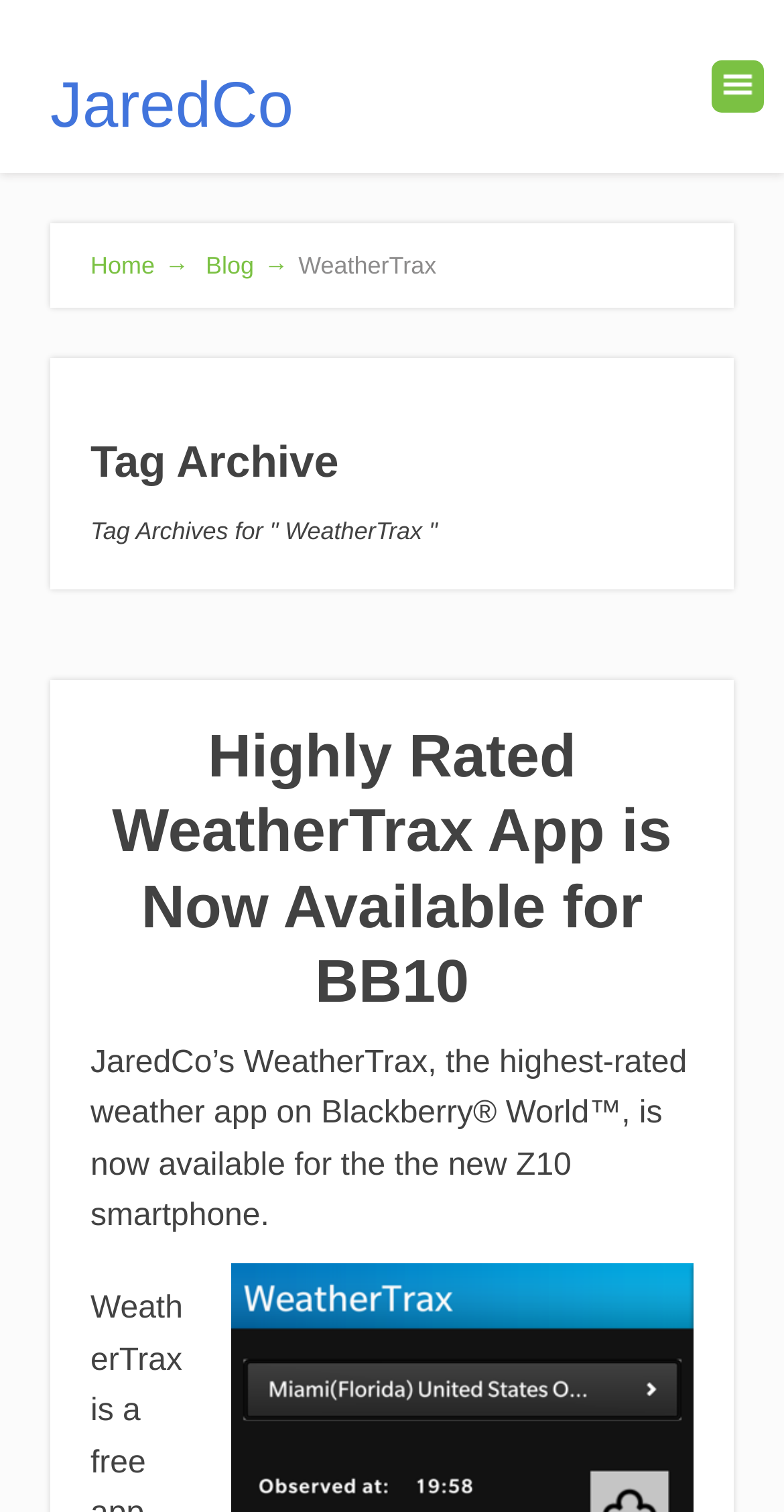What is the name of the weather app?
Give a one-word or short phrase answer based on the image.

WeatherTrax